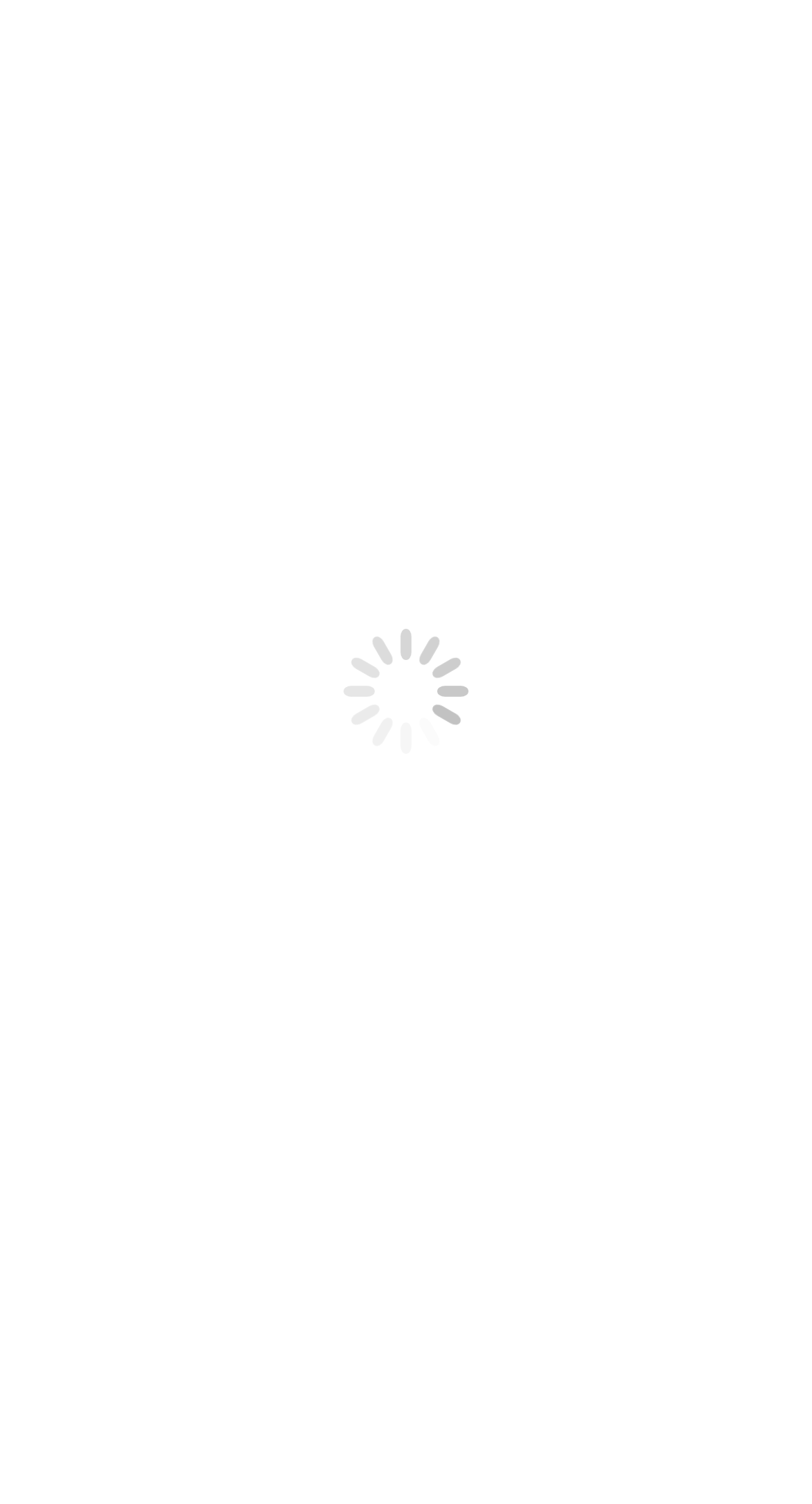Answer the following query concisely with a single word or phrase:
What is the date of the article?

August 22, 2018